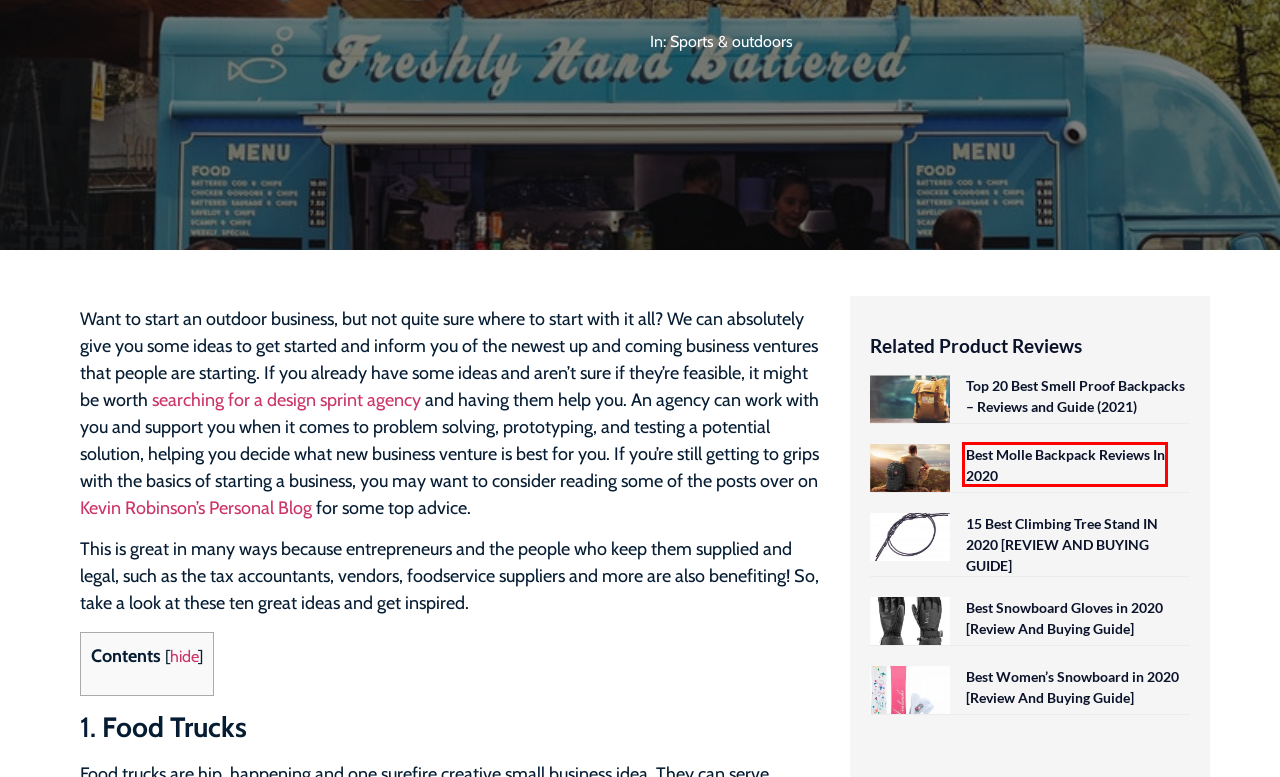Inspect the provided webpage screenshot, concentrating on the element within the red bounding box. Select the description that best represents the new webpage after you click the highlighted element. Here are the candidates:
A. Best Snowboard Gloves In 2020 [Review And Buying Guide] - Best Outdoor Items
B. The Best Patio & Garden Of 2020 - Best Outdoor Items
C. Best Women's Snowboard In 2020 [Review And Buying Guide] - Best Outdoor Items
D. Top 20 Best Smell Proof Backpacks - Reviews And Guide (2021) - Best Outdoor Items
E. Best Molle Backpack Reviews In 2020 - Best Outdoor Items
F. Voltage Control
G. 15 Best Climbing Tree Stand IN 2020 [REVIEW AND BUYING GUIDE] - Best Outdoor Items
H. Jack Rabbit Jakarta – An Expat's Blog

E